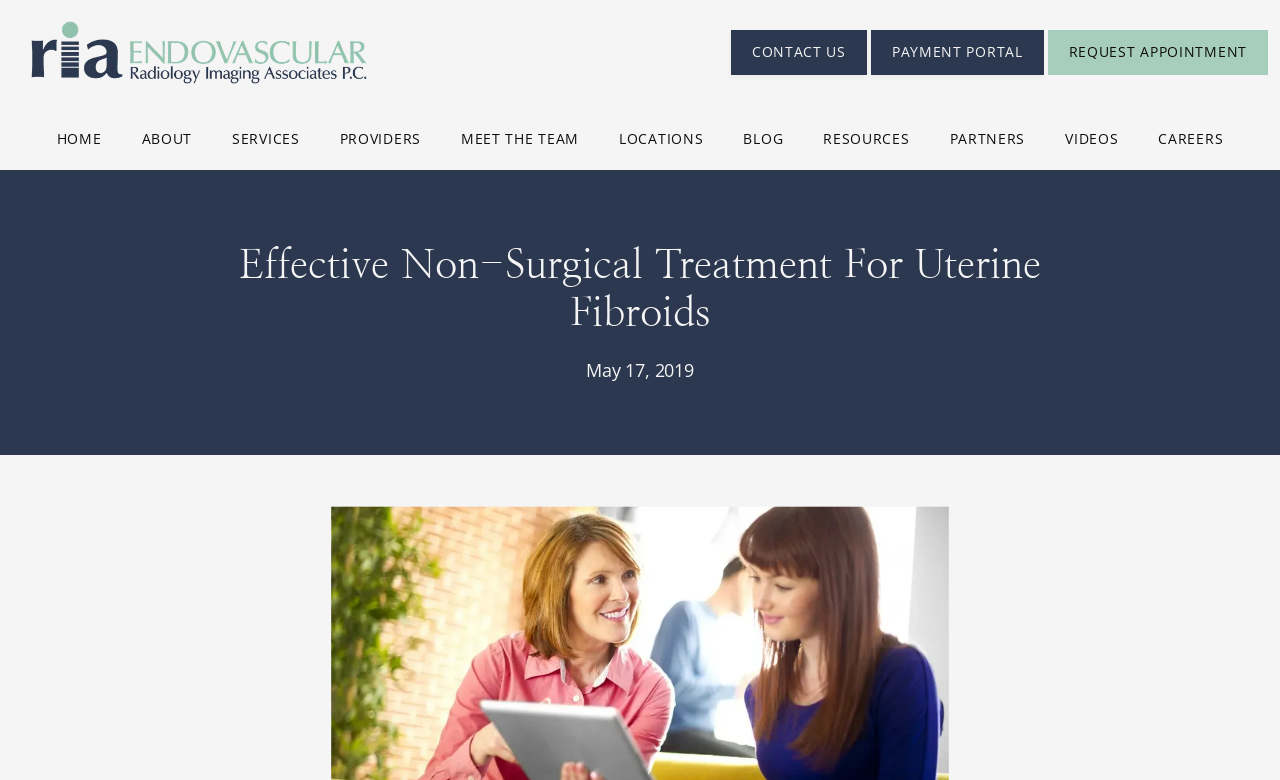Please identify the bounding box coordinates of the element that needs to be clicked to perform the following instruction: "click the RIA Endovascular logo".

[0.008, 0.0, 0.303, 0.138]